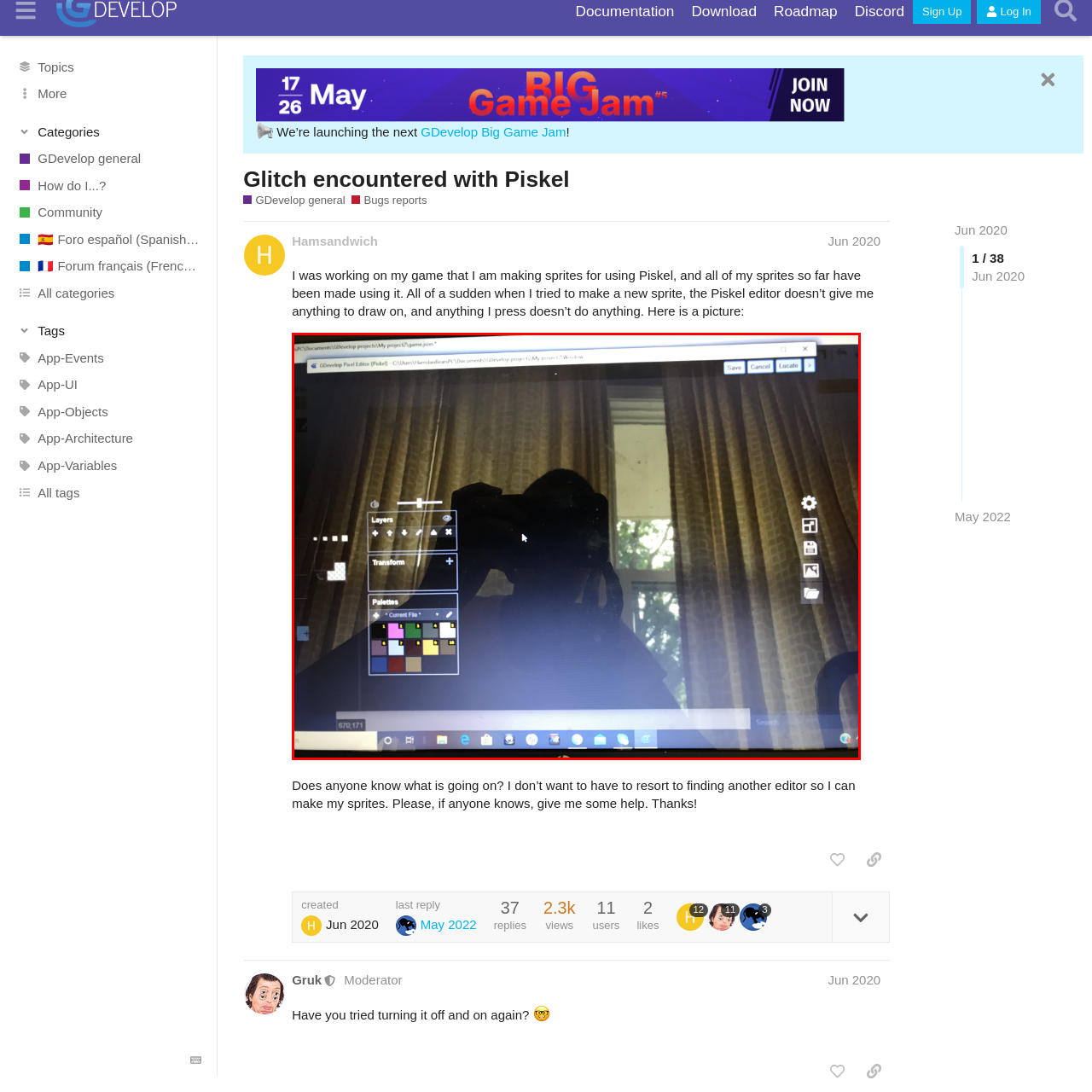Examine the contents within the red bounding box and respond with a single word or phrase: What is reflected in the bottom right corner?

Photographer